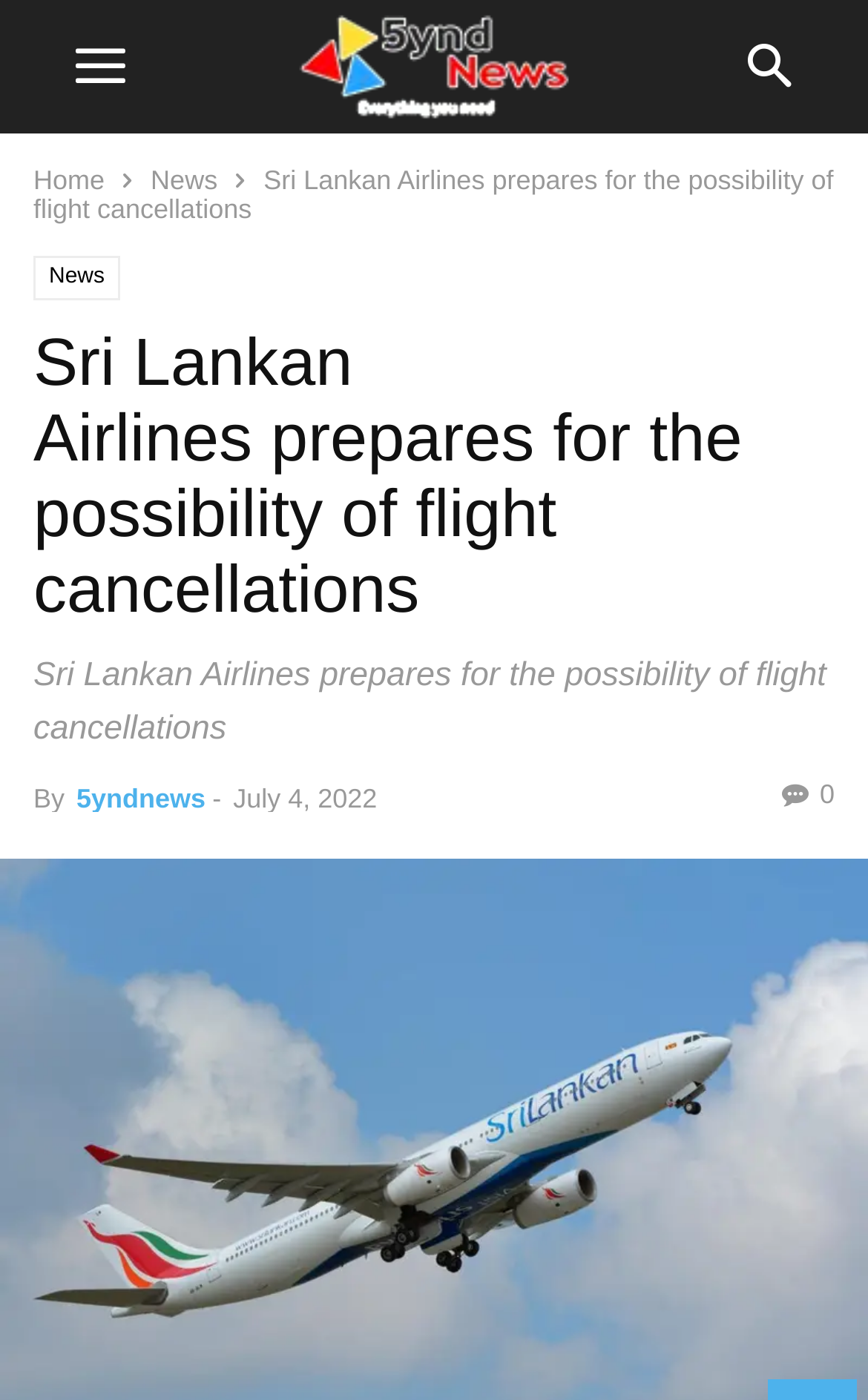Please determine the heading text of this webpage.

Sri Lankan Airlines prepares for the possibility of flight cancellations